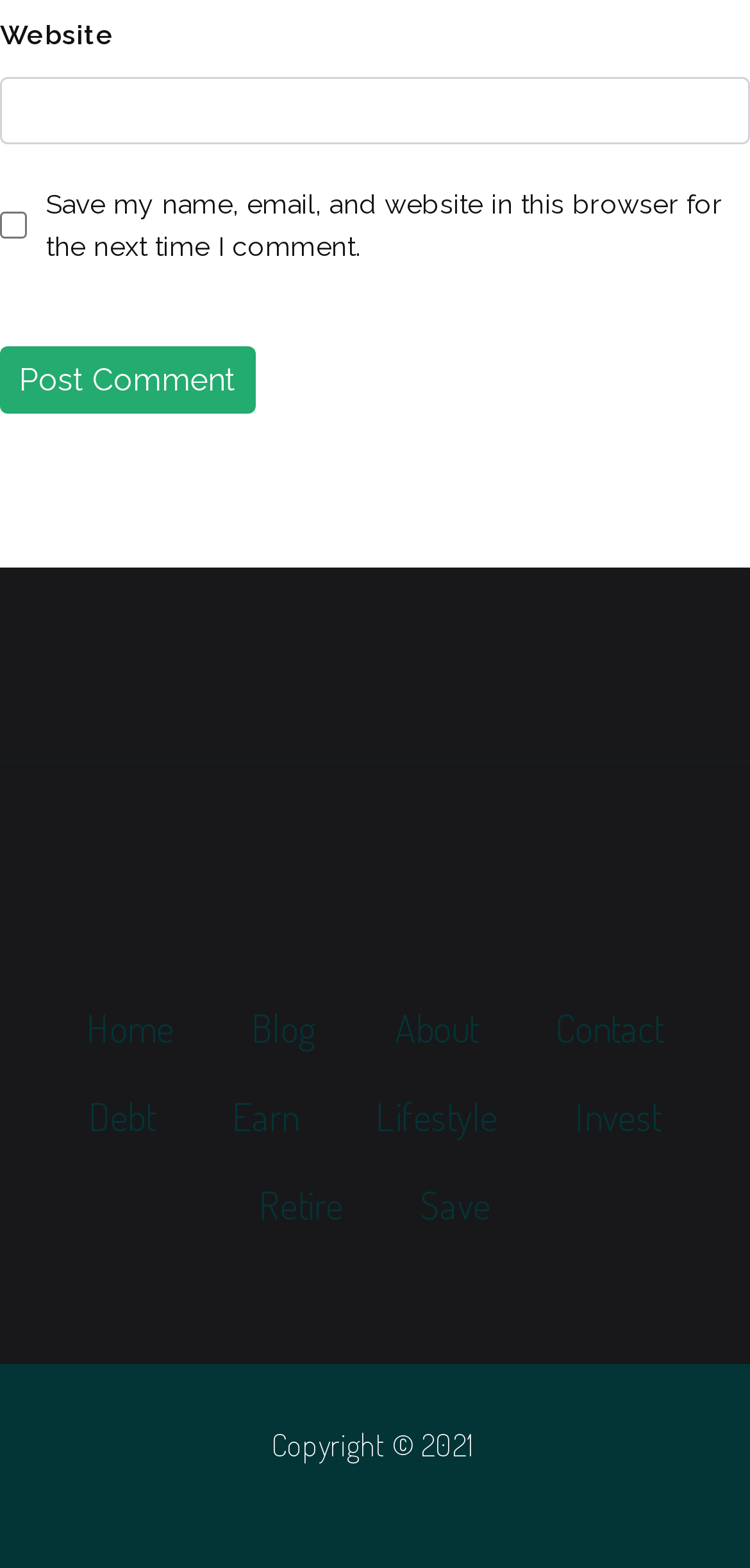Respond to the question below with a concise word or phrase:
What is the button text below the comment box?

Post Comment